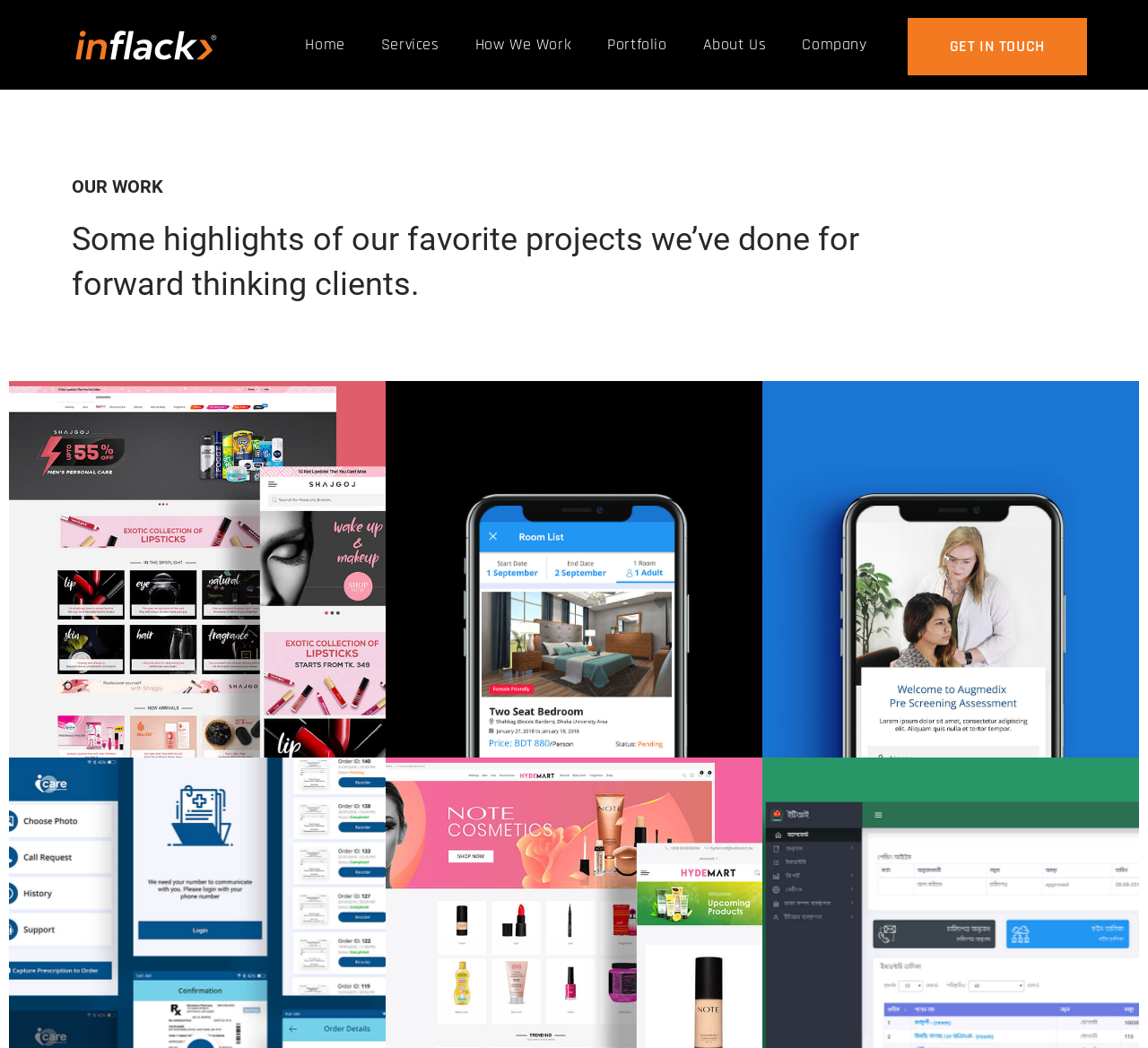Construct a comprehensive caption that outlines the webpage's structure and content.

The webpage is a portfolio page of Inflack Limited, showcasing their favorite projects for forward-thinking clients. At the top left, there is a logo of Inflack Limited, which is an image linked to the company's homepage. Next to the logo, there is a navigation menu with links to different sections of the website, including Home, Services, How We Work, Portfolio, About Us, and Company.

Below the navigation menu, there is a heading "OUR WORK" that spans across the top of the page. Underneath the heading, there is a brief description of the page, stating that it features highlights of their favorite projects for forward-thinking clients.

The main content of the page is divided into three sections, each featuring a project. The first project is Shajgoj - Bengali Beauty Portal, which is described as following the best potential beauty e-Commerce trend in the industry. The second project is Good Rooms - Property Rental App, which allows users to find amenities within their proximity using technology. This section also features an image related to the project. The third project is Augmedix - Mobile App, which is described as an innovative healthcare technology emerging in Bangladesh.

All three project sections are positioned horizontally, with the first section starting from the left edge of the page and the third section ending at the right edge of the page. The project descriptions and images are centered within their respective sections. At the bottom right of the page, there is a call-to-action link "GET IN TOUCH".